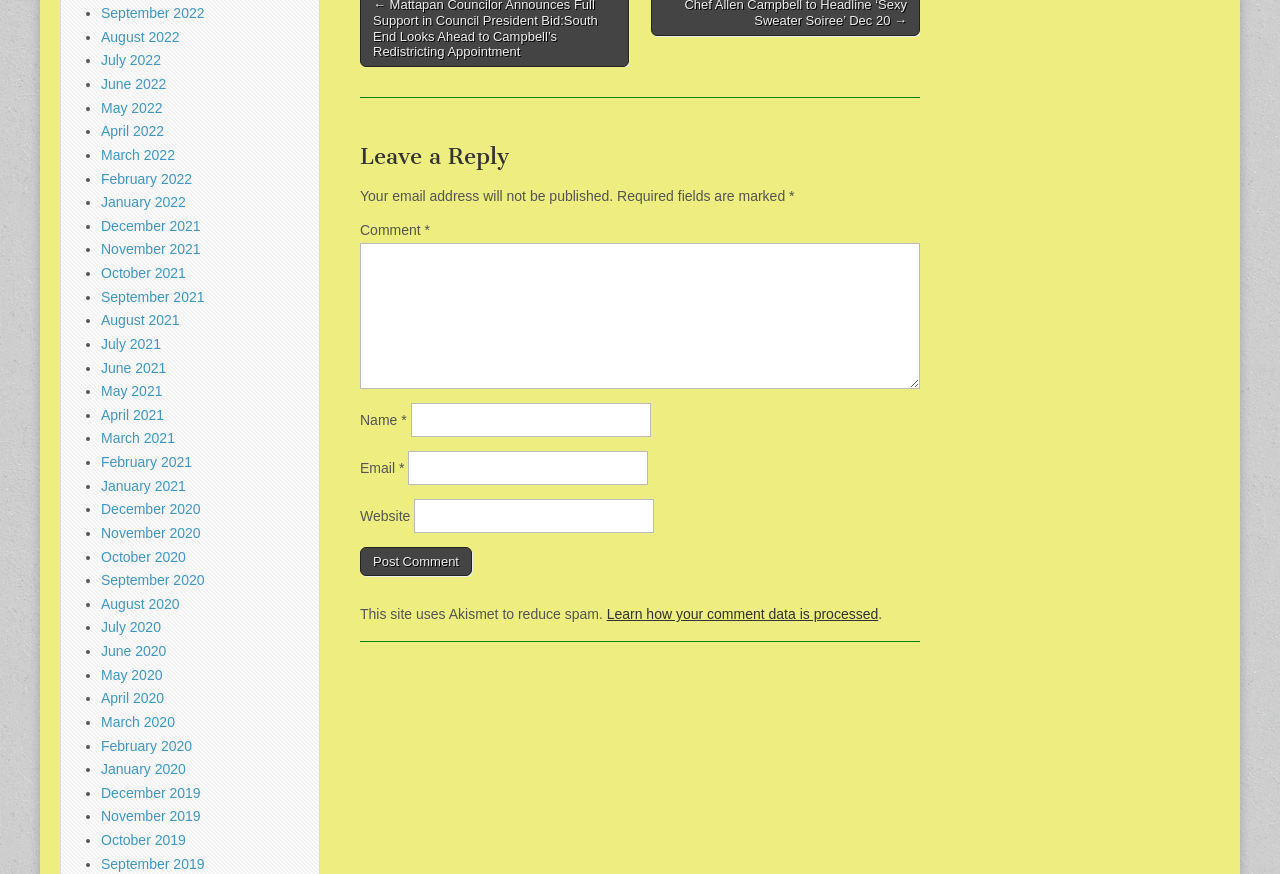What is the required information to leave a comment?
Based on the visual, give a brief answer using one word or a short phrase.

Name, Email, Comment